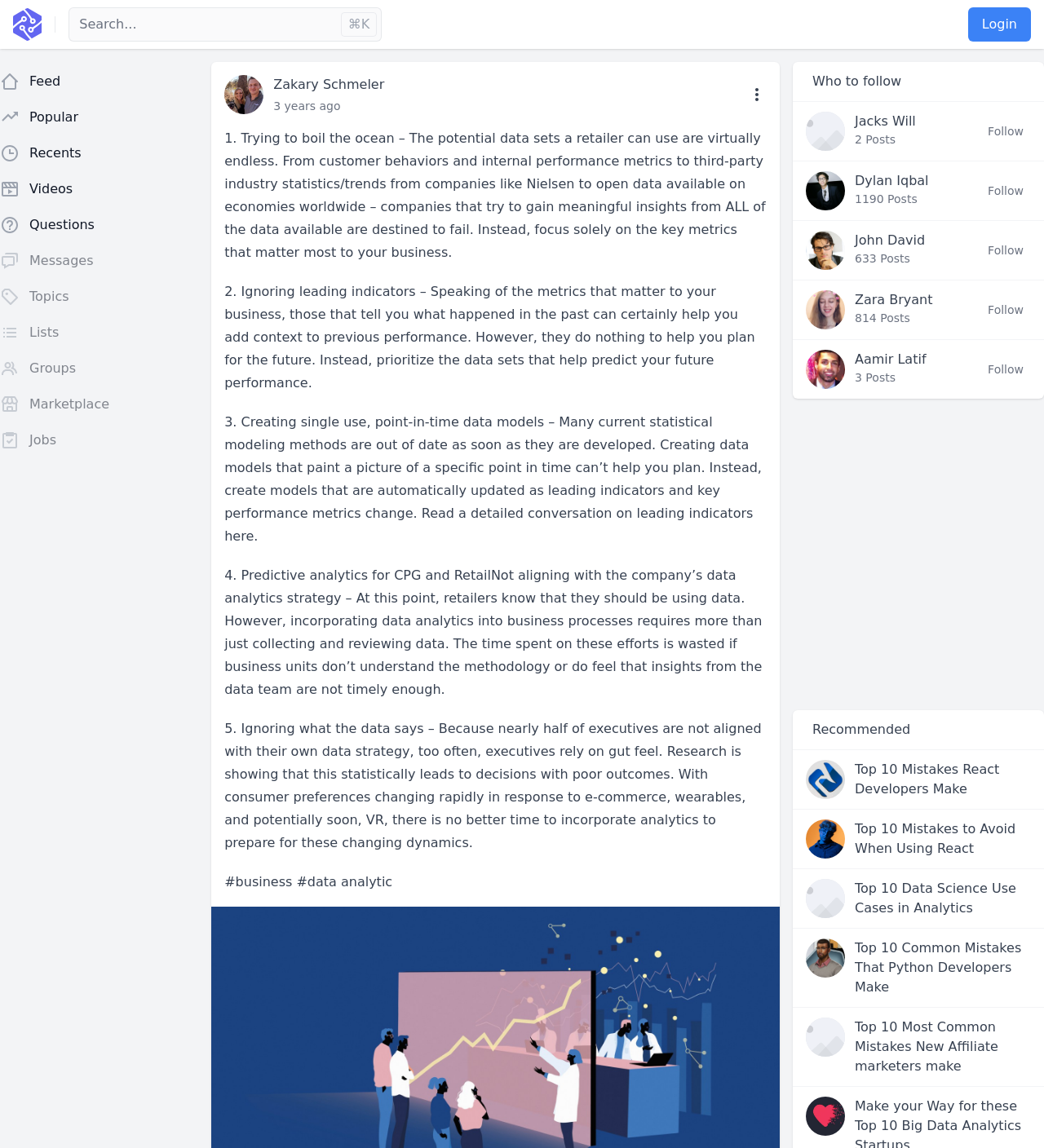What type of data models are being discussed?
Using the image as a reference, answer the question with a short word or phrase.

Single use, point-in-time data models